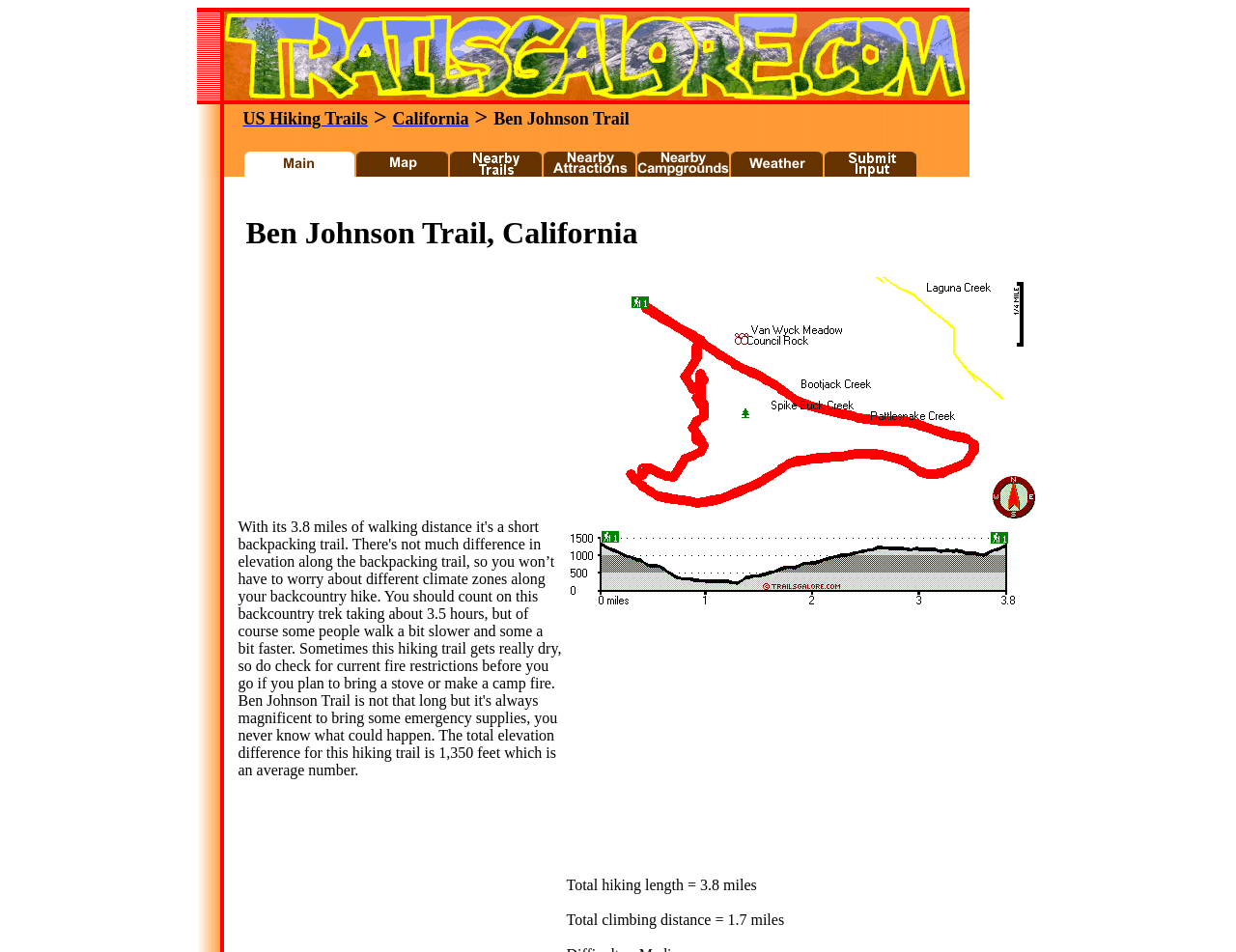Respond with a single word or phrase:
What is the type of content that can be submitted?

Input